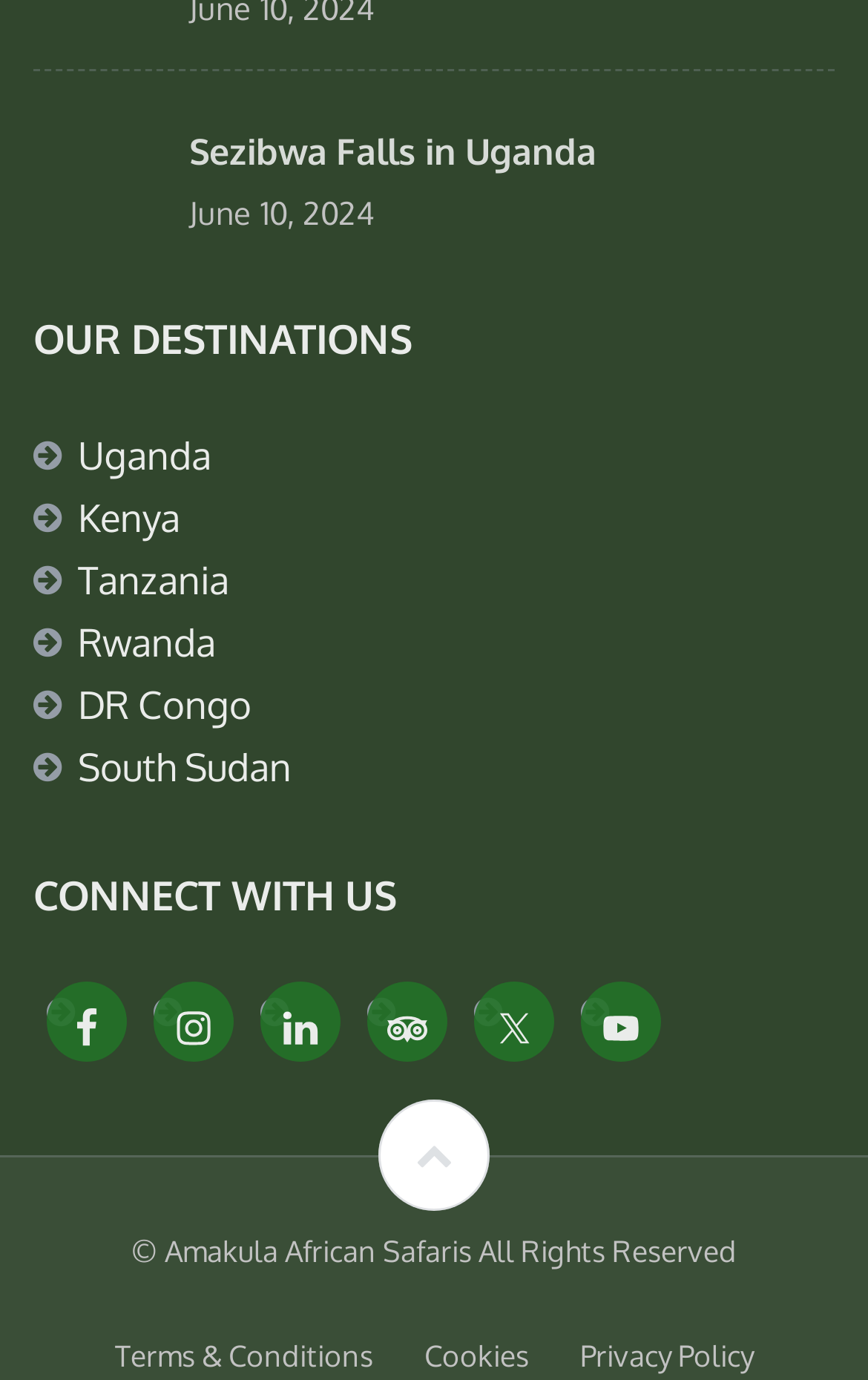Please find and report the bounding box coordinates of the element to click in order to perform the following action: "Visit Sezibwa Falls in Uganda". The coordinates should be expressed as four float numbers between 0 and 1, in the format [left, top, right, bottom].

[0.218, 0.089, 0.962, 0.133]